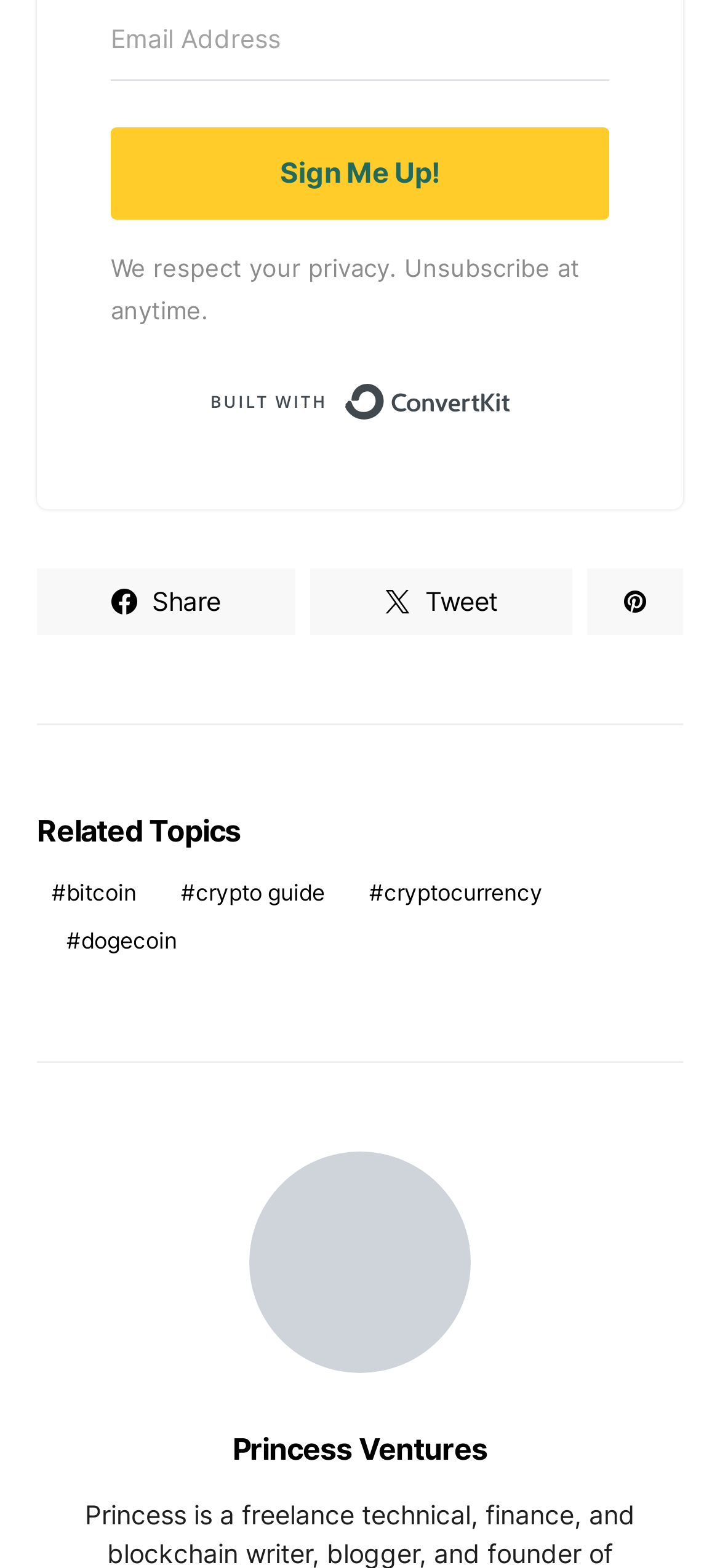Please find the bounding box coordinates of the clickable region needed to complete the following instruction: "Enter email address". The bounding box coordinates must consist of four float numbers between 0 and 1, i.e., [left, top, right, bottom].

[0.154, 0.0, 0.846, 0.052]